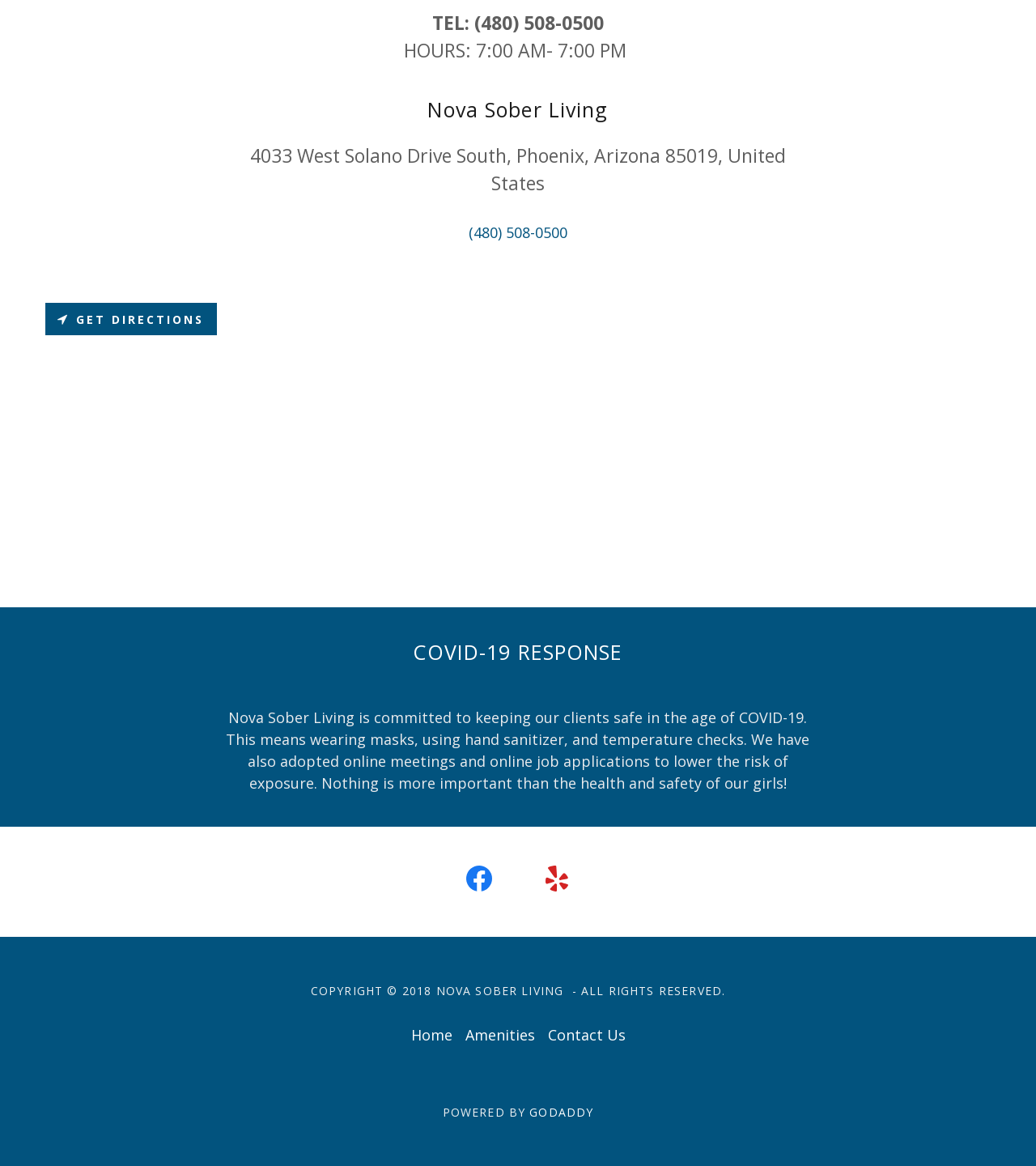Can you find the bounding box coordinates for the element to click on to achieve the instruction: "Visit Facebook page"?

[0.425, 0.737, 0.5, 0.775]